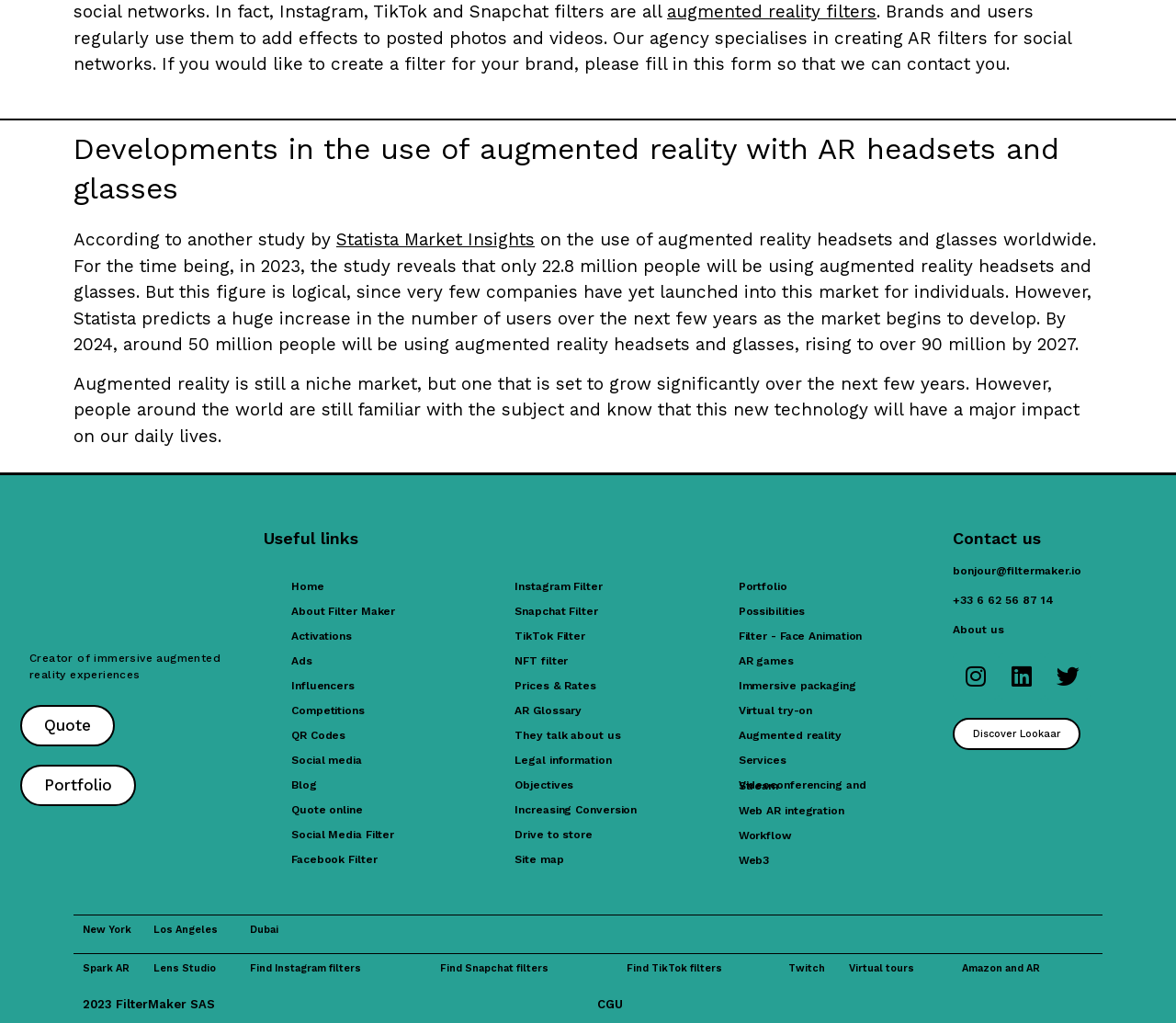How many links are there in the 'Useful links' section?
Look at the image and answer the question using a single word or phrase.

9